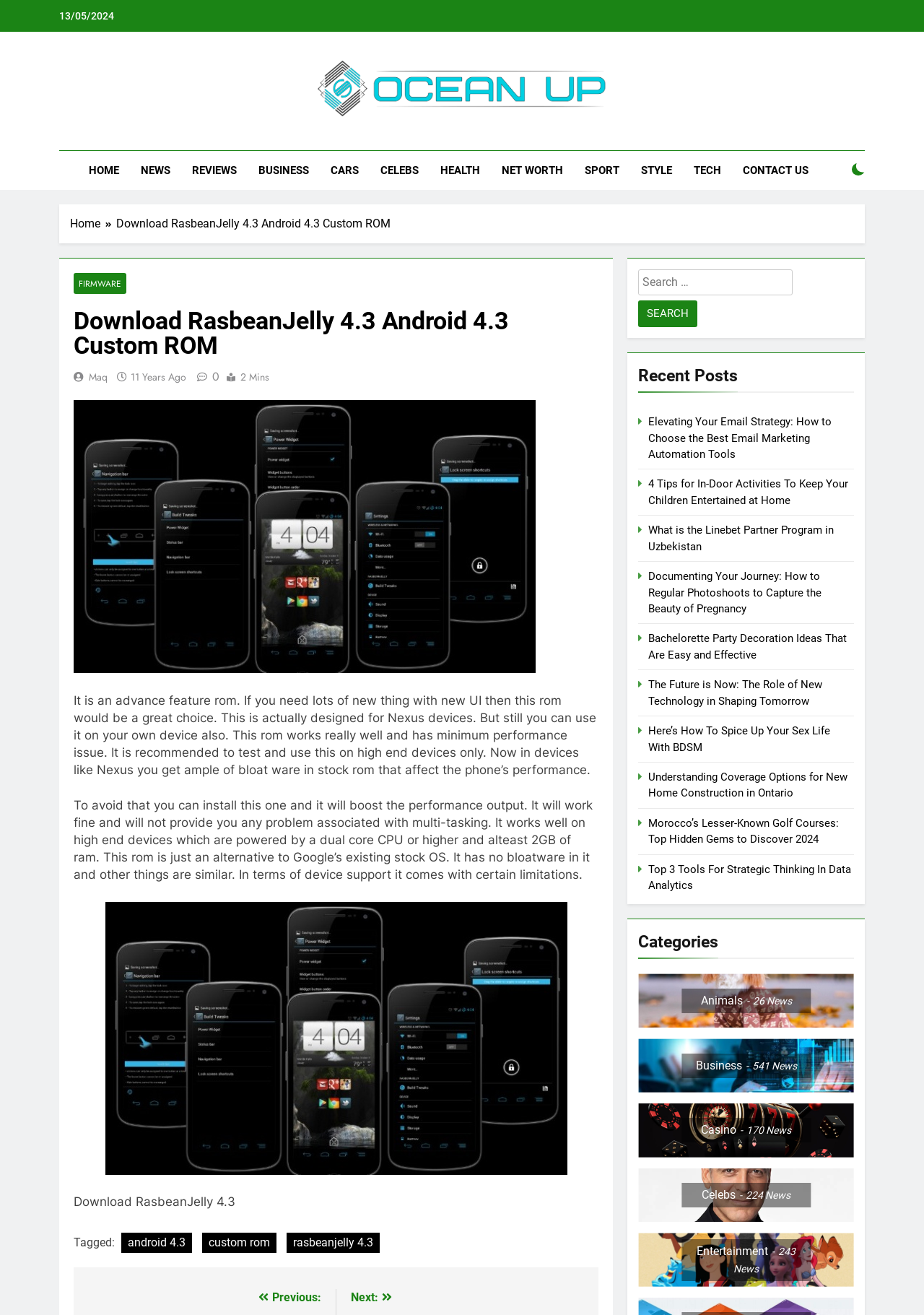Provide a single word or phrase to answer the given question: 
What is the date of the latest post?

13/05/2024